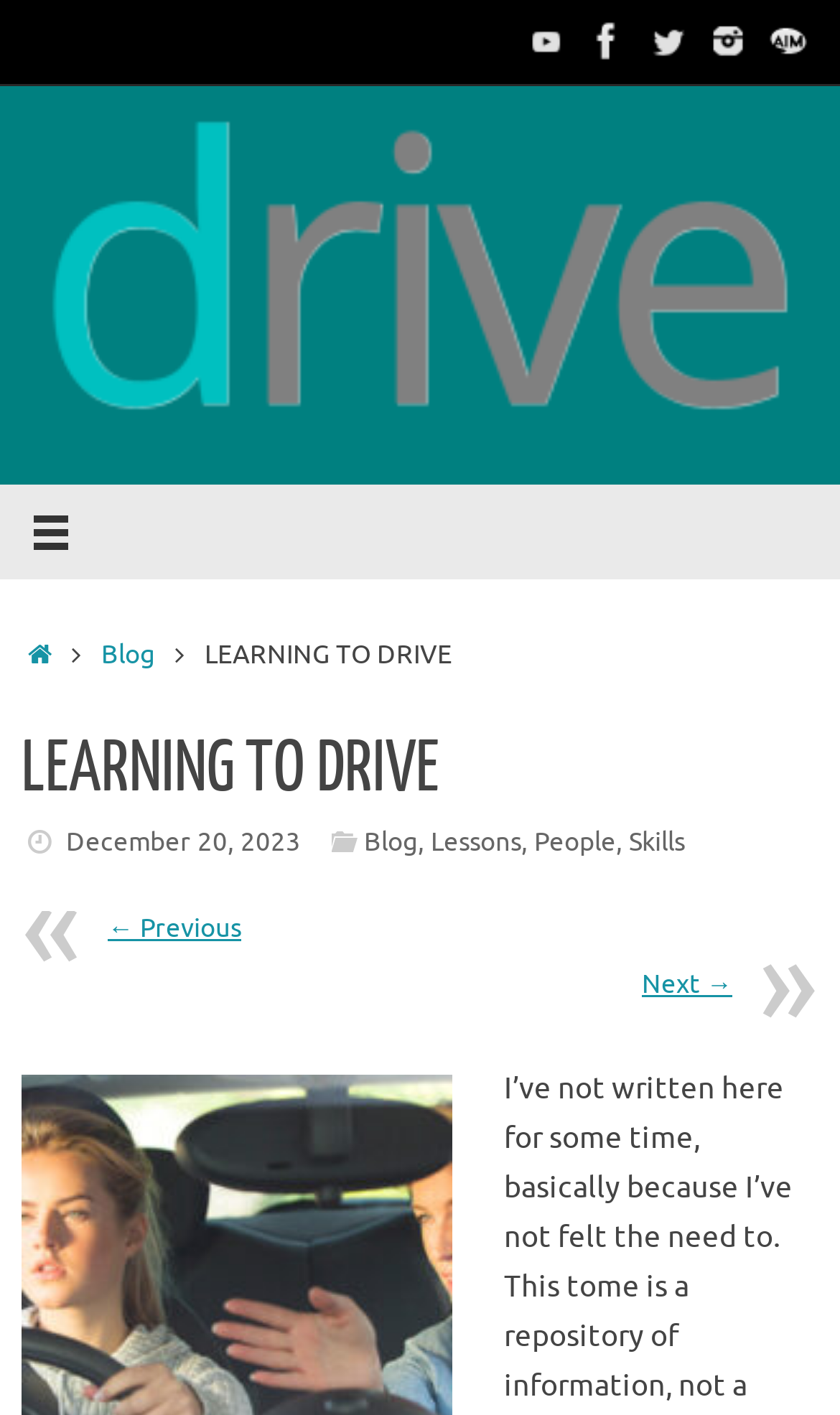What is the author's reason for not writing for some time?
From the details in the image, provide a complete and detailed answer to the question.

I found the author's reason by reading the text in the StaticText element, which says 'I’ve not written here for some time, basically because I’ve not felt the need to'.